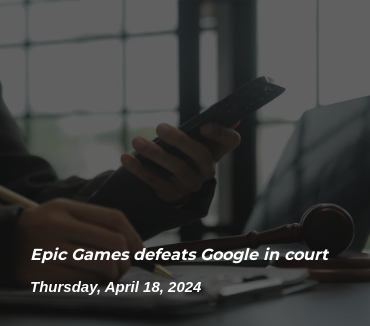Answer the question using only one word or a concise phrase: What is the object held by the person's hand?

A mobile phone